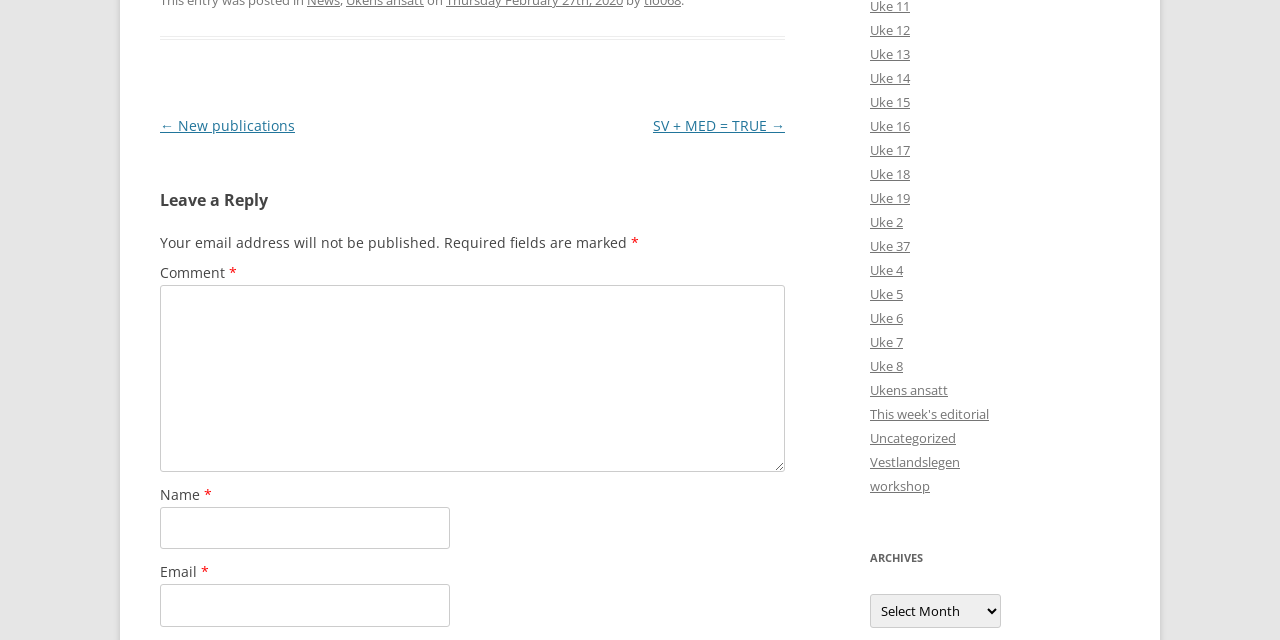Pinpoint the bounding box coordinates of the area that should be clicked to complete the following instruction: "Select an option from the 'Archives' combobox". The coordinates must be given as four float numbers between 0 and 1, i.e., [left, top, right, bottom].

[0.68, 0.928, 0.782, 0.981]